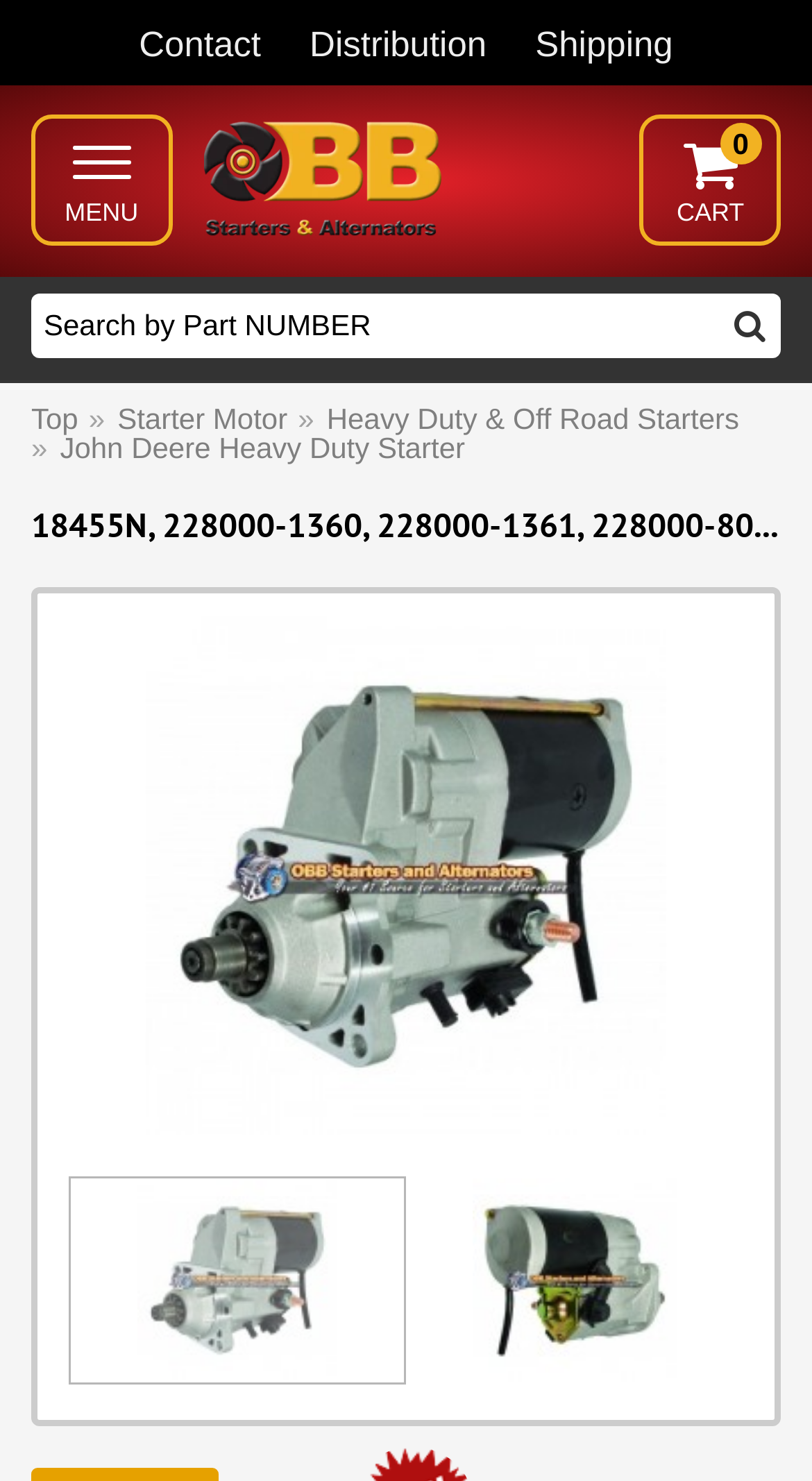How many images are there on the webpage?
Please provide a detailed and comprehensive answer to the question.

There are four images on the webpage, including the image with the link '18455N - John Deere Heavy Duty Starter Replacement Parts - OBB Starters', the image with the link 'John Deere Heavy Duty Starter 18455n, 228000-1360, 228000-1361, 228000-8080, 228000-8081', and two images labeled as '#1' and '#2'.